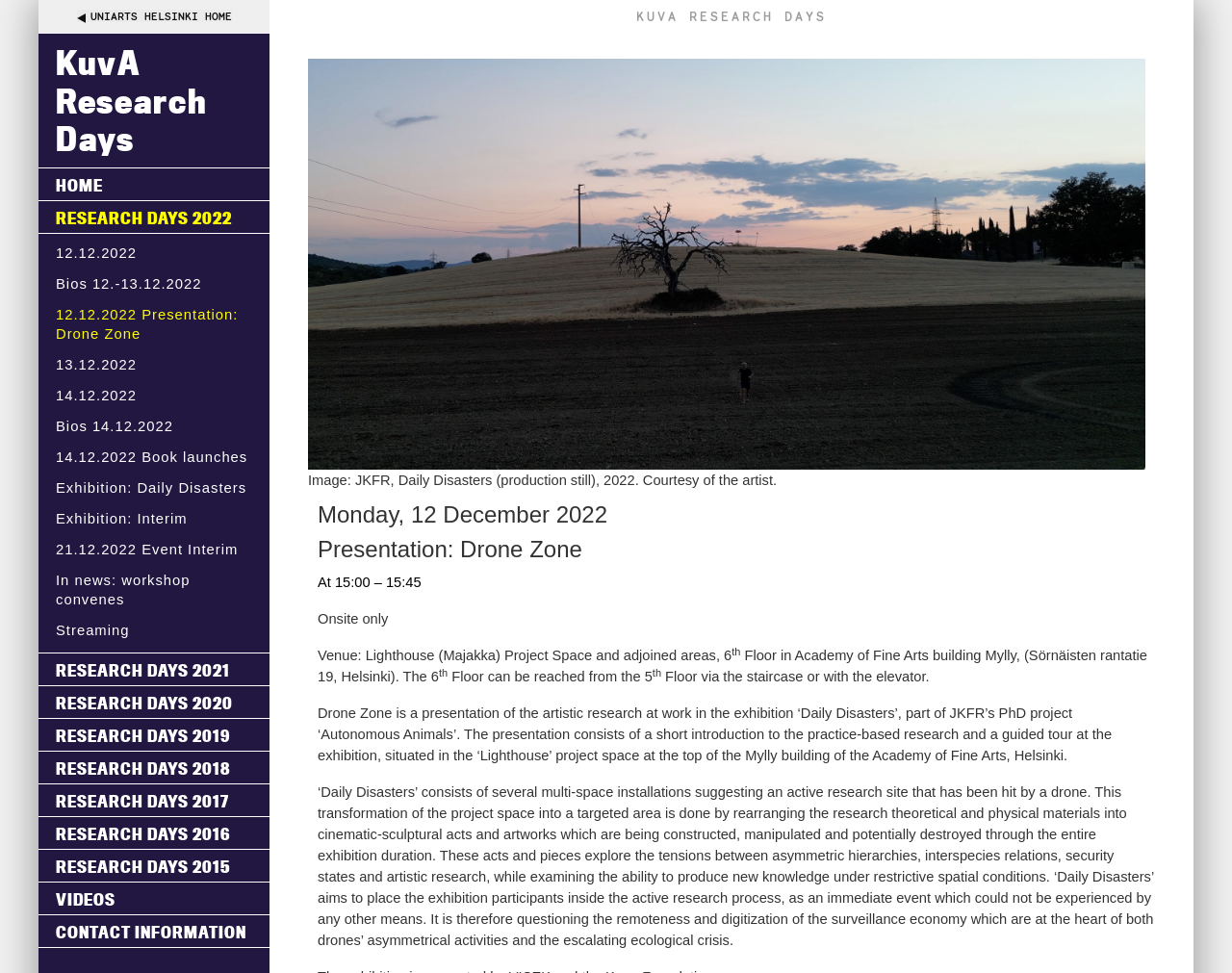What is the name of the exhibition?
Examine the screenshot and reply with a single word or phrase.

Daily Disasters